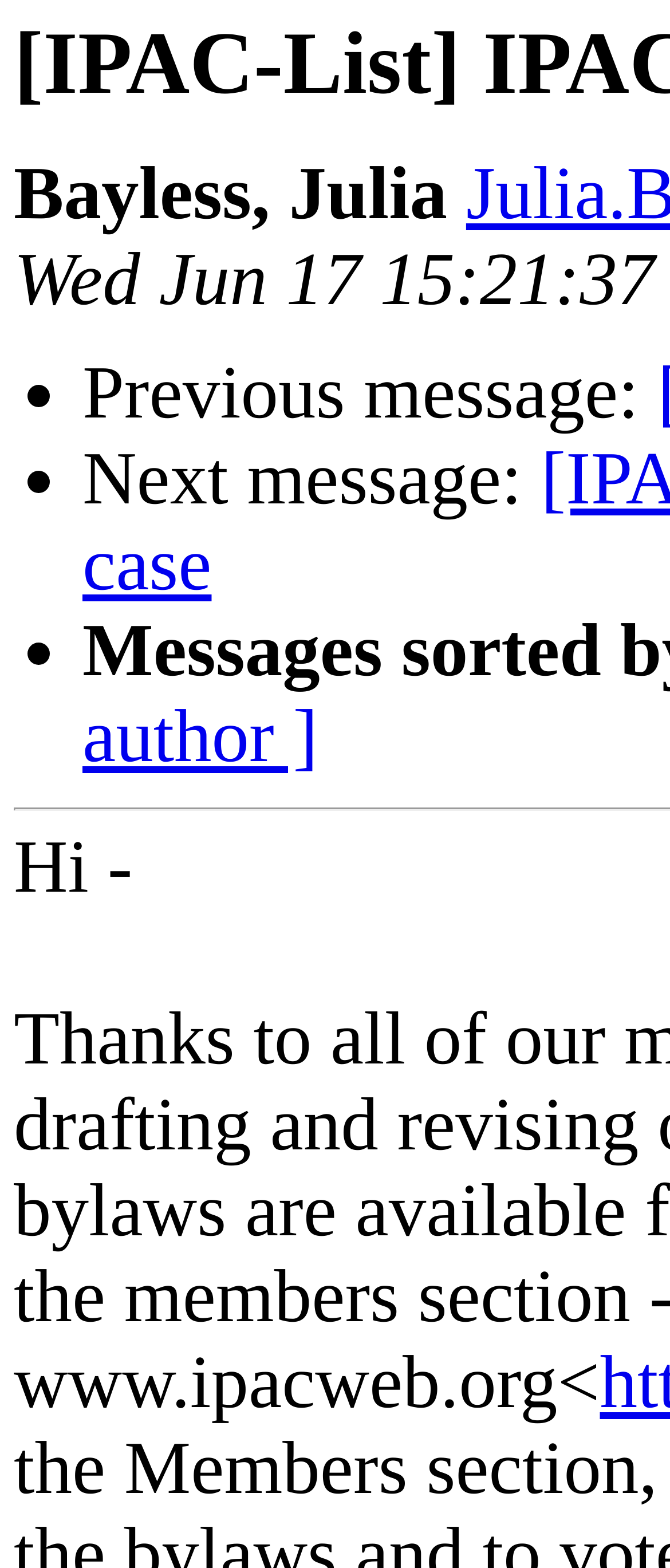Create an in-depth description of the webpage, covering main sections.

The webpage appears to be a discussion forum or email thread related to IPAC Bylaws. At the top, there is a title or header that reads "[IPAC-List] IPAC Bylaws!". 

Below the title, there is a list of items, each marked with a bullet point (•). The first item on the list is a message from "Bayless, Julia", which takes up a significant portion of the page. 

To the right of each bullet point, there are brief descriptions or labels, such as "Previous message:", "Next message:", and so on. These labels are positioned near the middle of the page. 

Further down the page, there is a message that starts with "Hi -", which is likely a response or comment in the discussion thread. This message is positioned below the list of items.